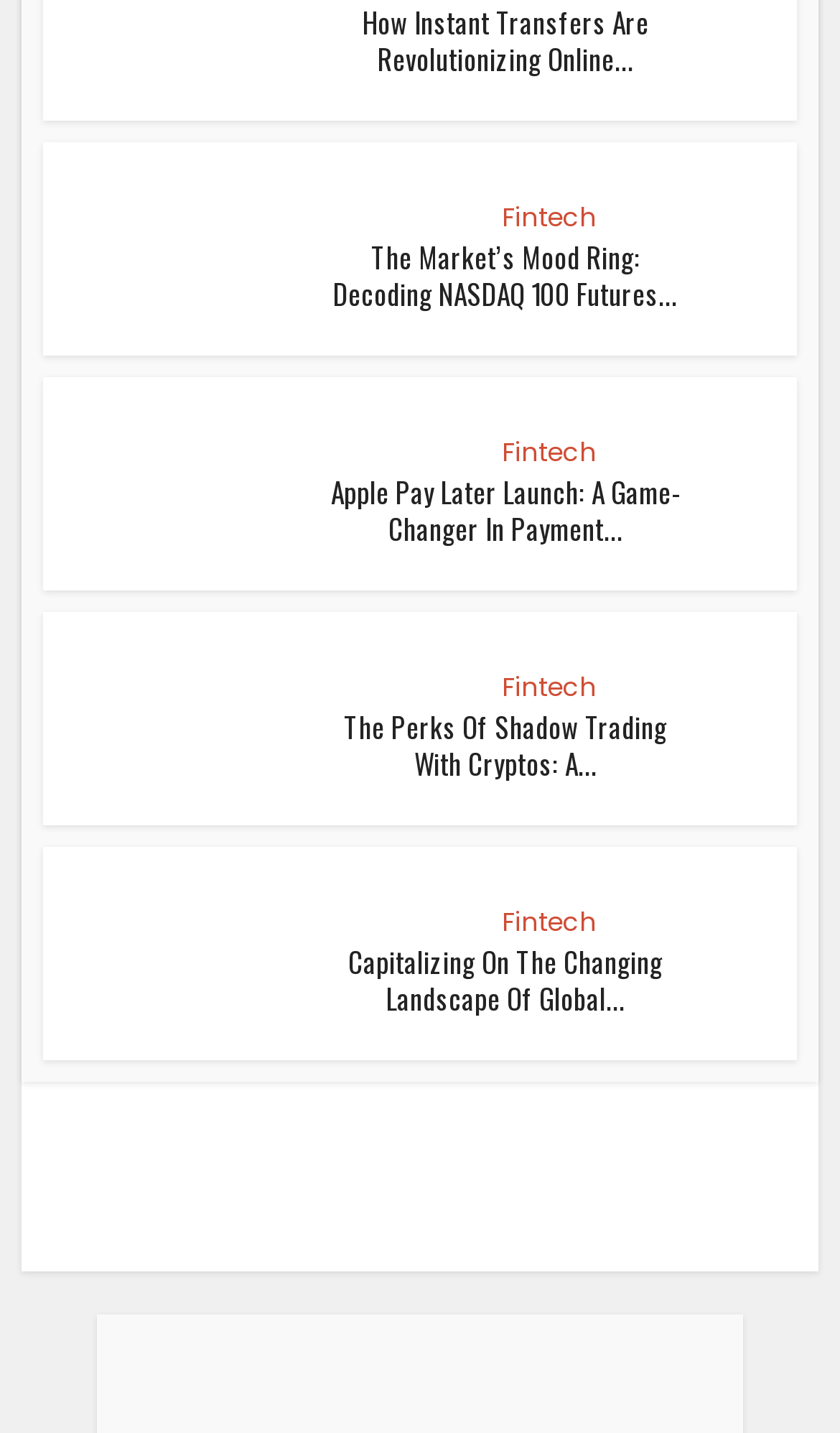Answer the question with a brief word or phrase:
What is the topic of the first article?

NASDAQ 100 Futures Sentiments